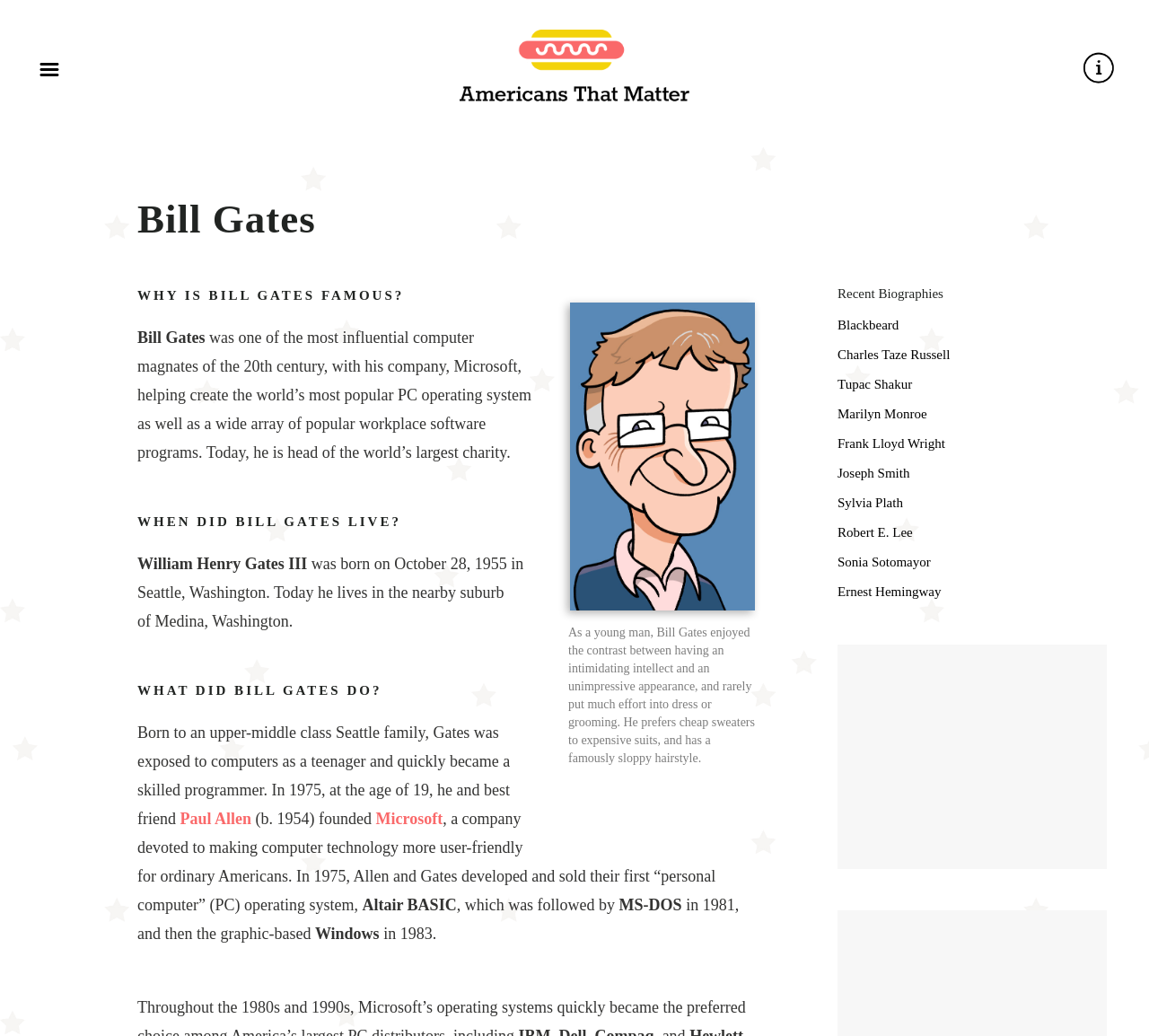Please identify the bounding box coordinates of where to click in order to follow the instruction: "Explore Microsoft".

[0.327, 0.782, 0.385, 0.799]